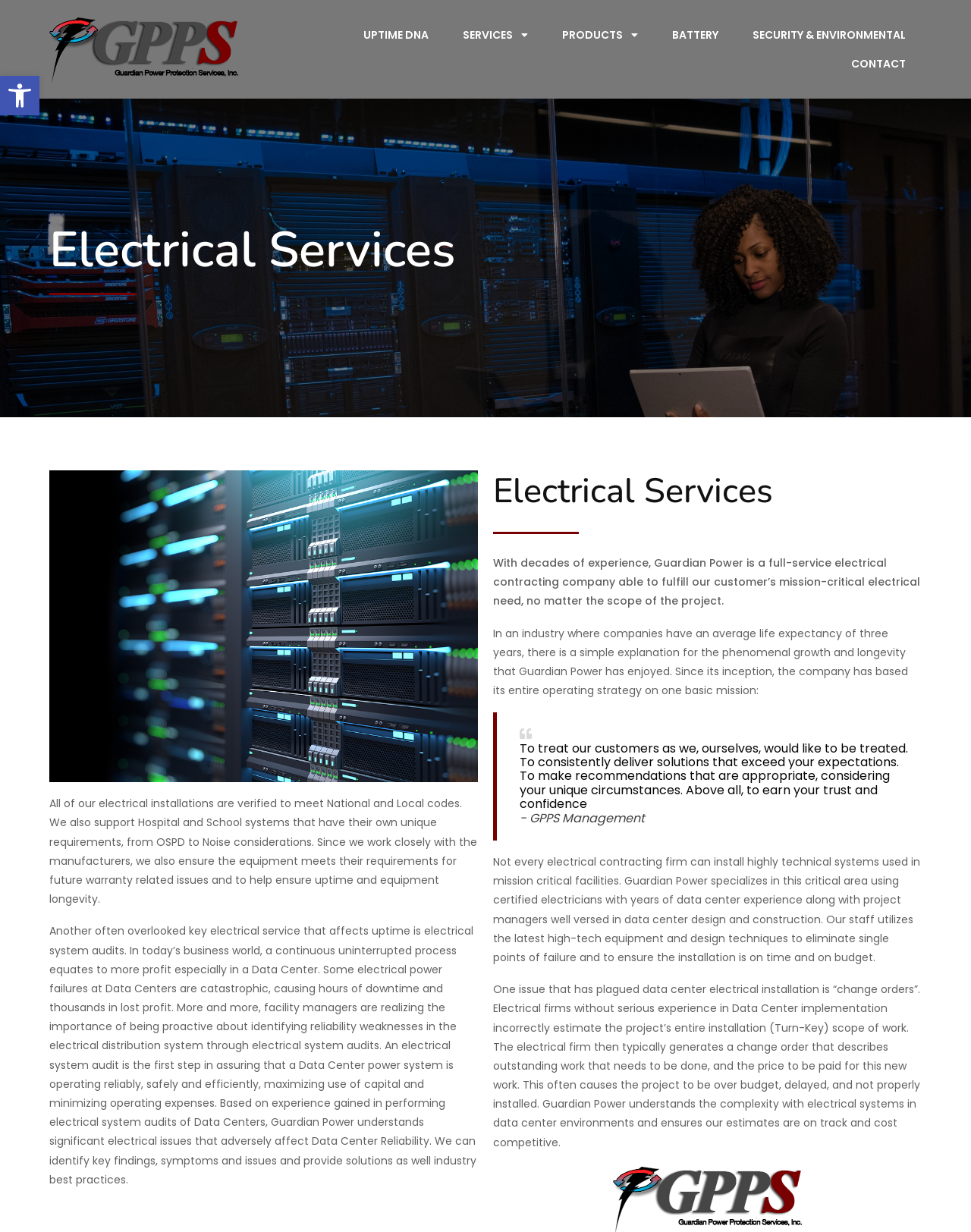What type of services does Guardian Power provide?
Give a thorough and detailed response to the question.

Based on the webpage content, Guardian Power provides electrical services, including electrical installations, system audits, and support for hospital and school systems, as well as data center electrical needs.